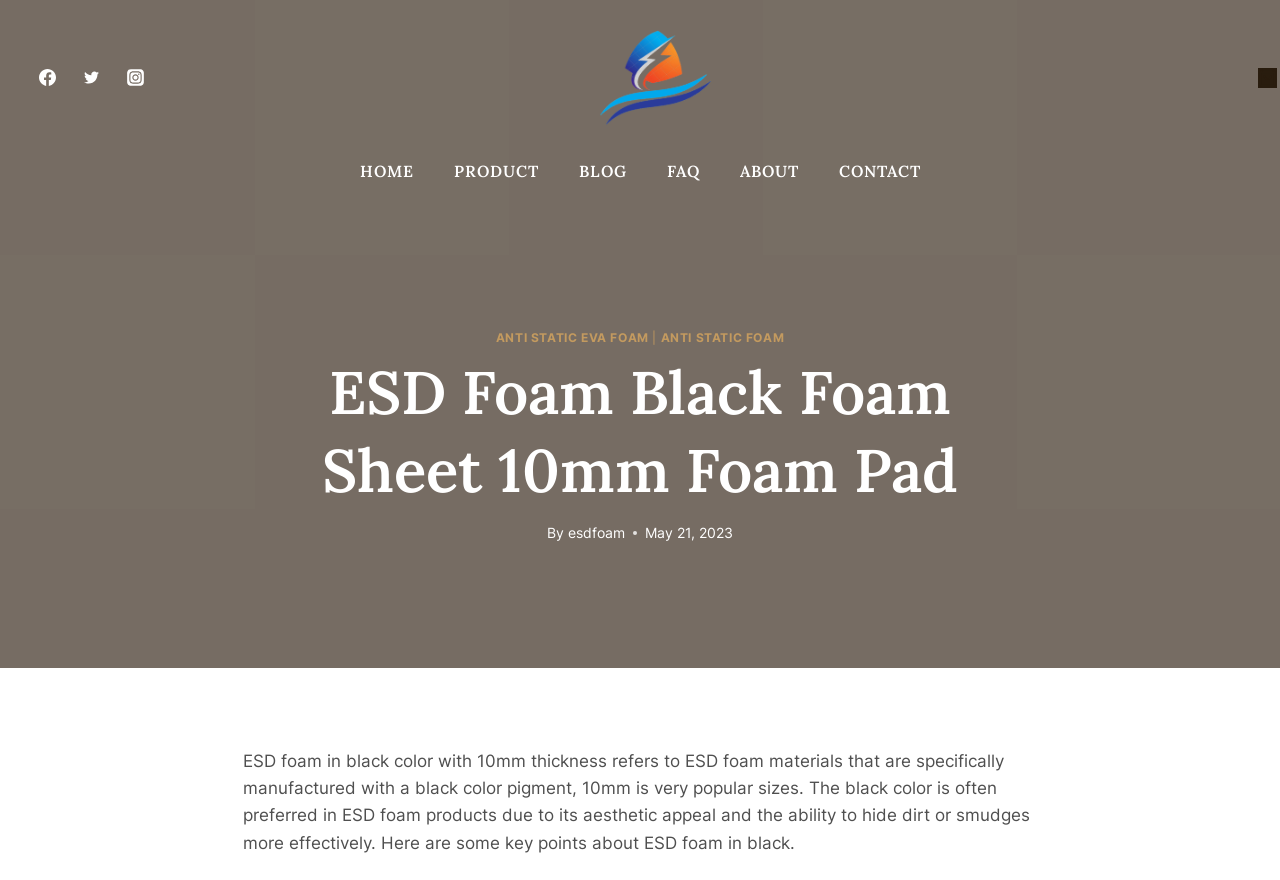What is the color of the ESD foam?
Answer the question with a detailed and thorough explanation.

The webpage mentions that the ESD foam is specifically manufactured with a black color pigment, which is often preferred due to its aesthetic appeal and ability to hide dirt or smudges more effectively.